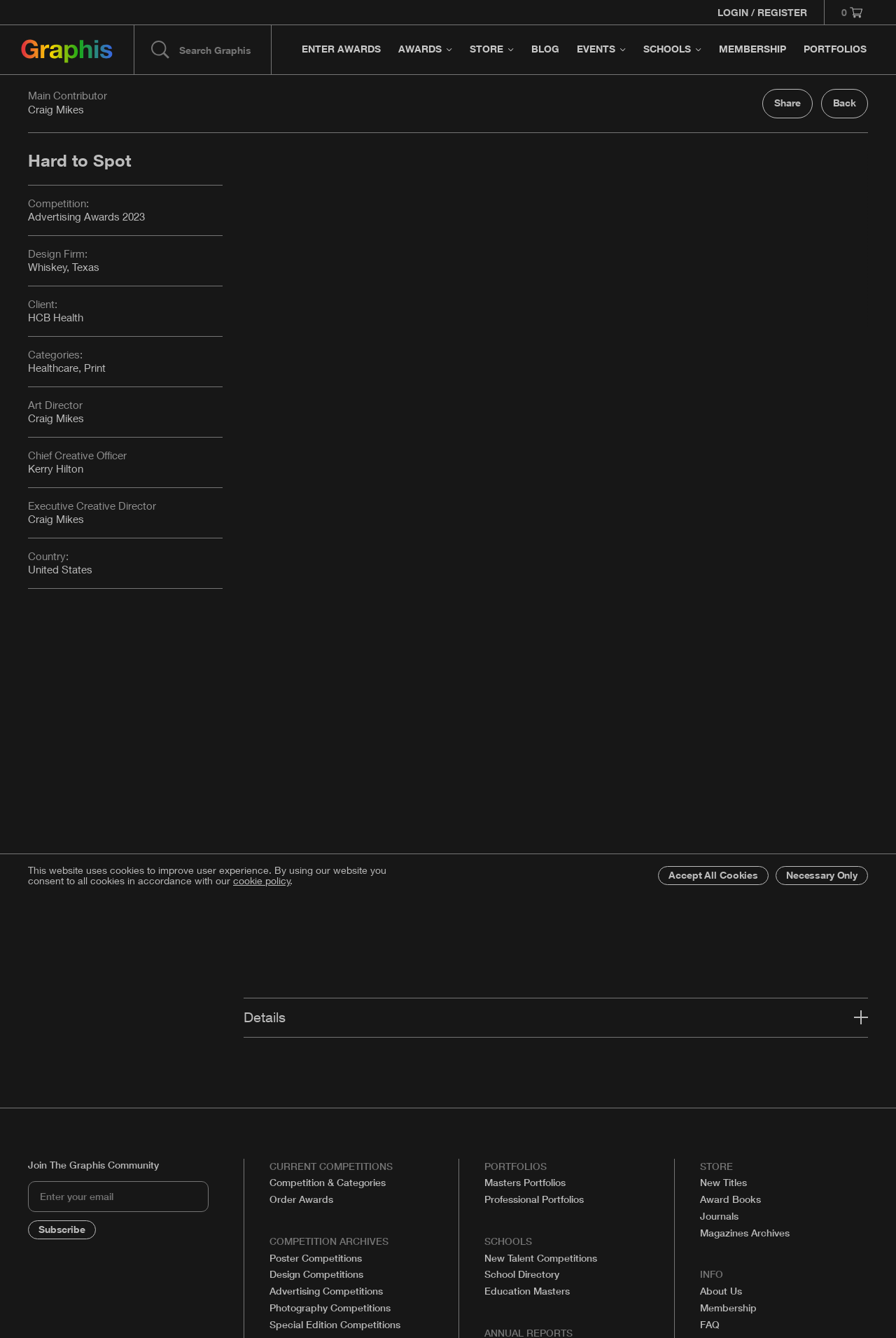Predict the bounding box for the UI component with the following description: "Back".

[0.916, 0.066, 0.969, 0.088]